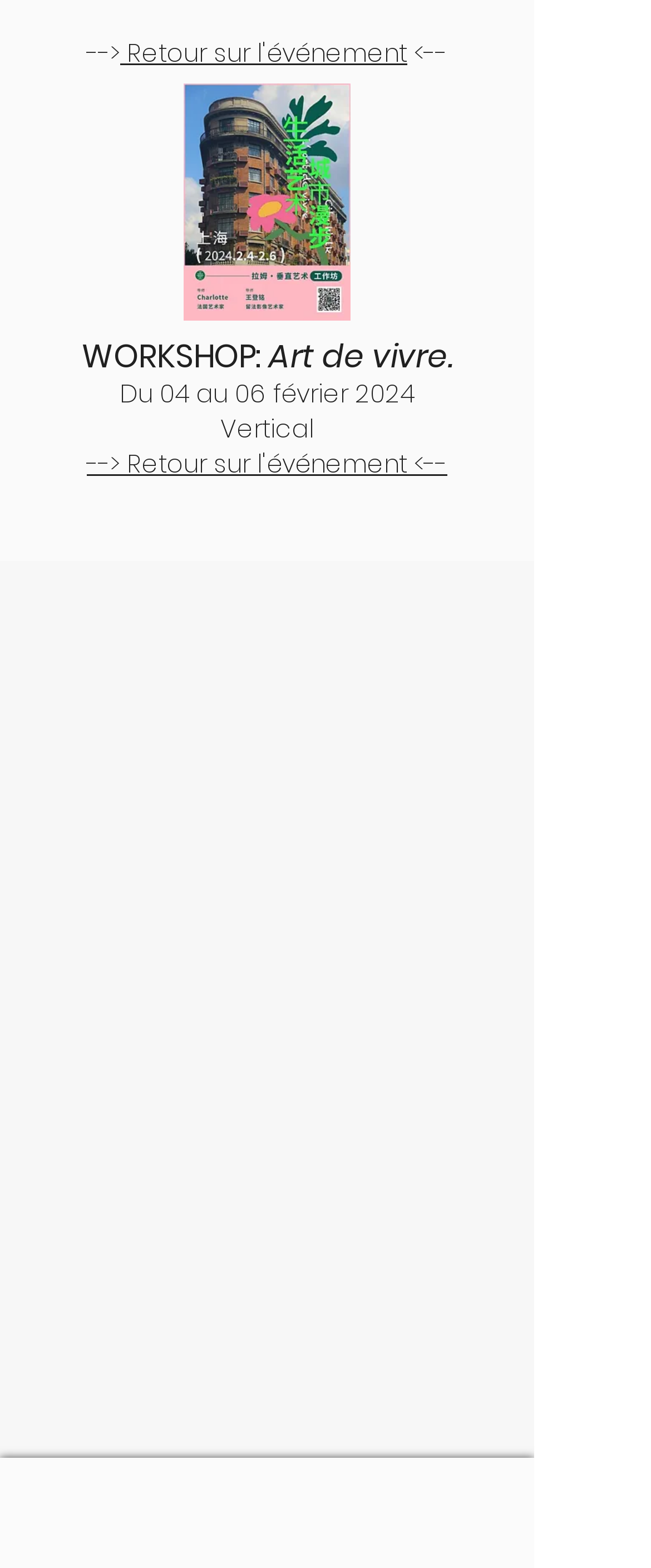What is the date range of the workshop?
Answer the question with a thorough and detailed explanation.

The date range of the workshop can be determined by looking at the heading element which contains the text 'WORKSHOP: Art de vivre. Du 04 au 06 février 2024'. This text indicates that the workshop will take place from 04 to 06 February 2024.